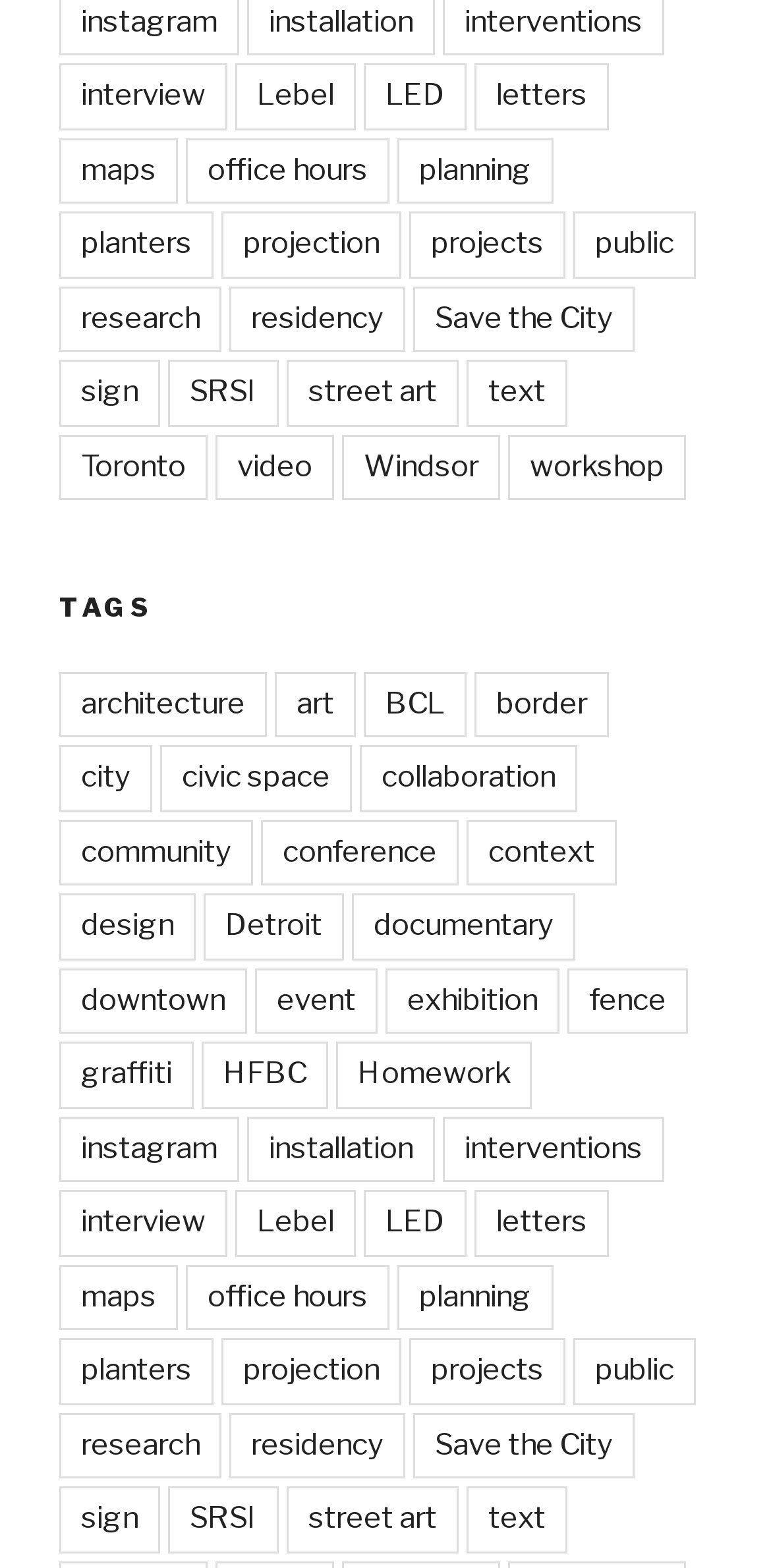Pinpoint the bounding box coordinates of the element that must be clicked to accomplish the following instruction: "click on the link 'research'". The coordinates should be in the format of four float numbers between 0 and 1, i.e., [left, top, right, bottom].

[0.077, 0.182, 0.287, 0.225]